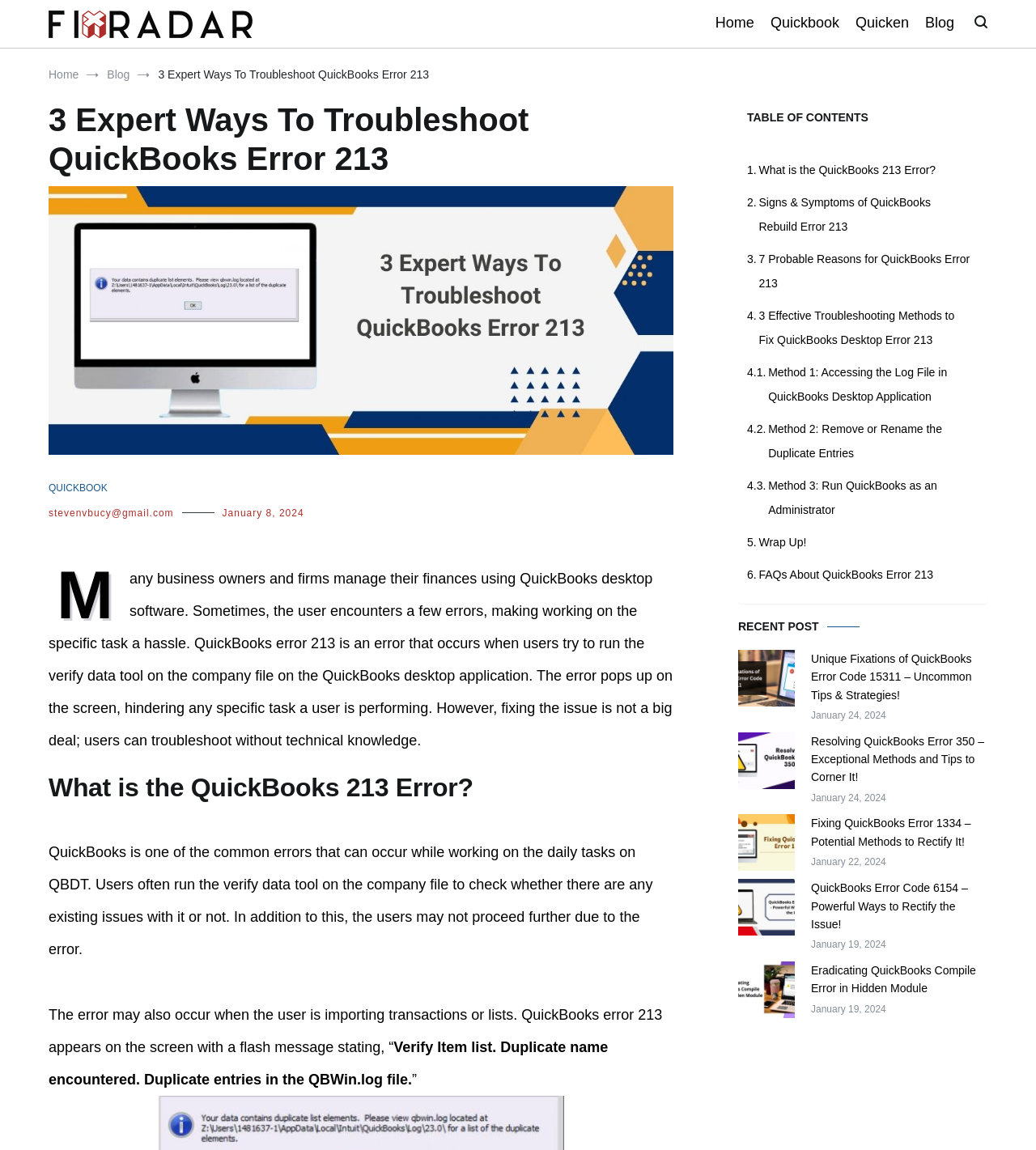Locate the bounding box coordinates of the element I should click to achieve the following instruction: "View the 'RECENT POST' section".

[0.712, 0.539, 0.79, 0.551]